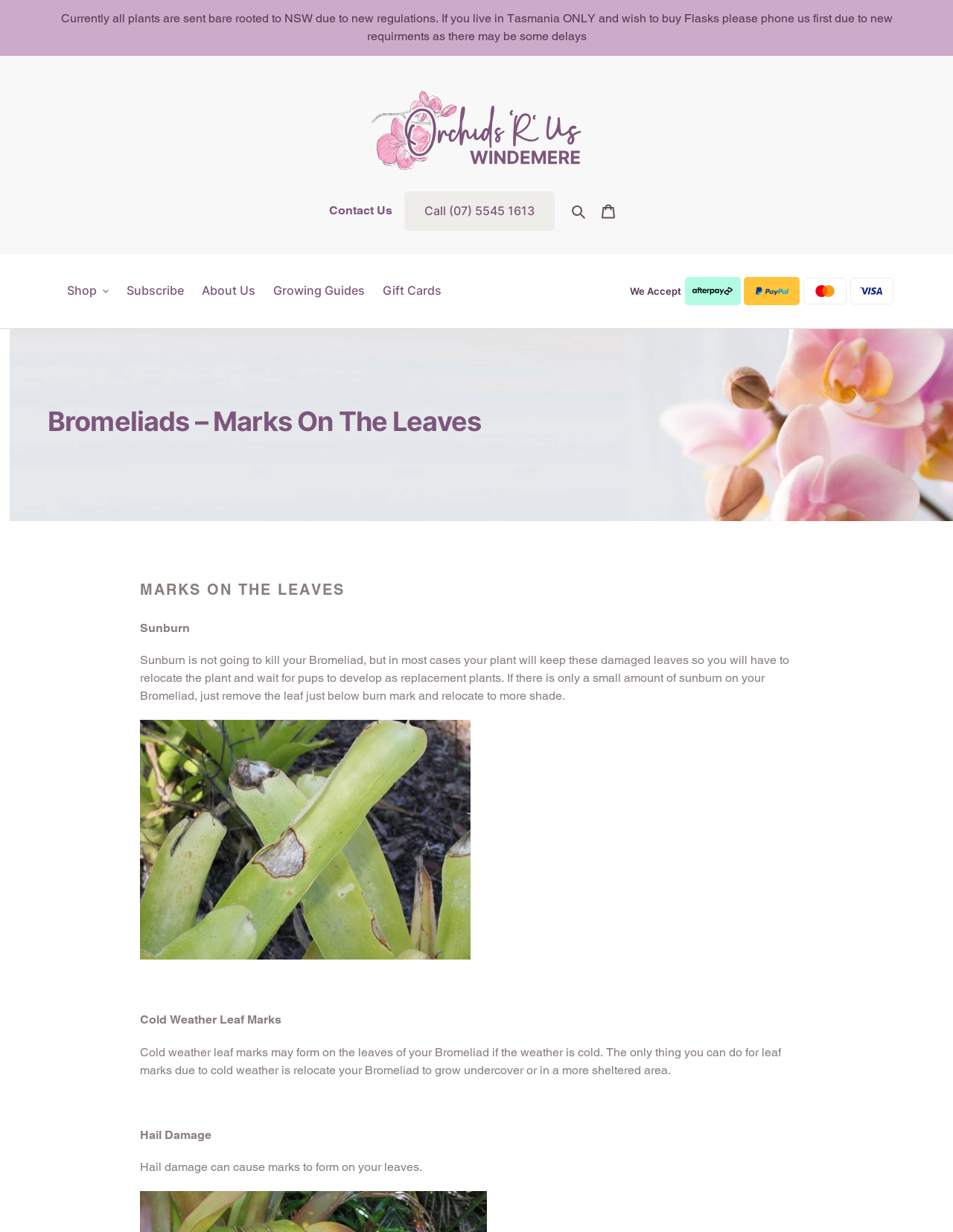Using the given element description, provide the bounding box coordinates (top-left x, top-left y, bottom-right x, bottom-right y) for the corresponding UI element in the screenshot: About Us

[0.204, 0.228, 0.276, 0.245]